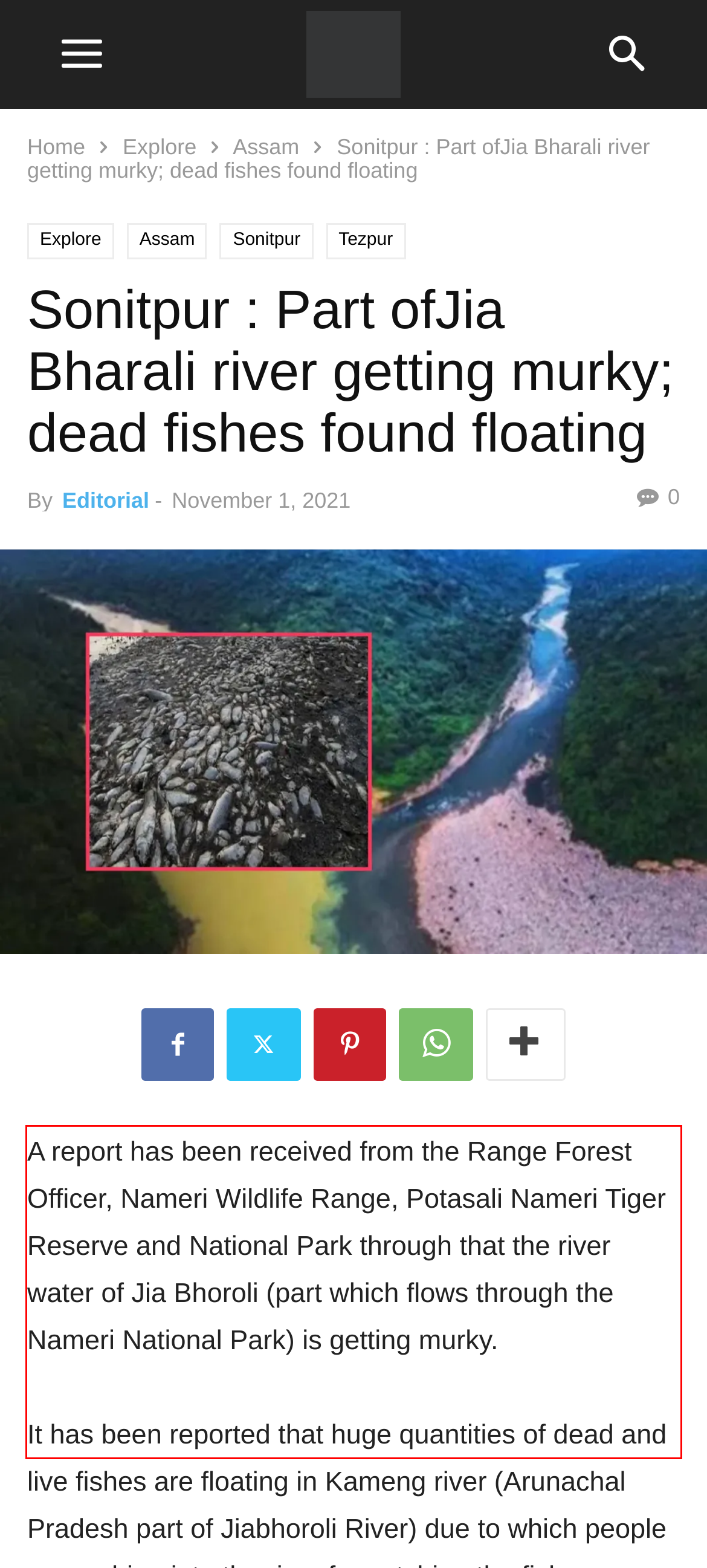Please extract the text content within the red bounding box on the webpage screenshot using OCR.

There is every possibility that the turbidity upstream will affect the quality of the water downstream and the aquatic life therein, therefore venturing in to the Jia Bhoroli river at this time may cause risk to human life and other aquatic life or other wildlife of river Jiabhoroli (part which flows through Nameri National Park).